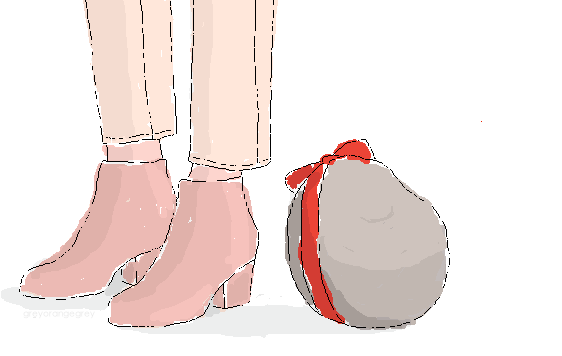Answer with a single word or phrase: 
What is tied in a bow on the Petpet?

A bright red ribbon